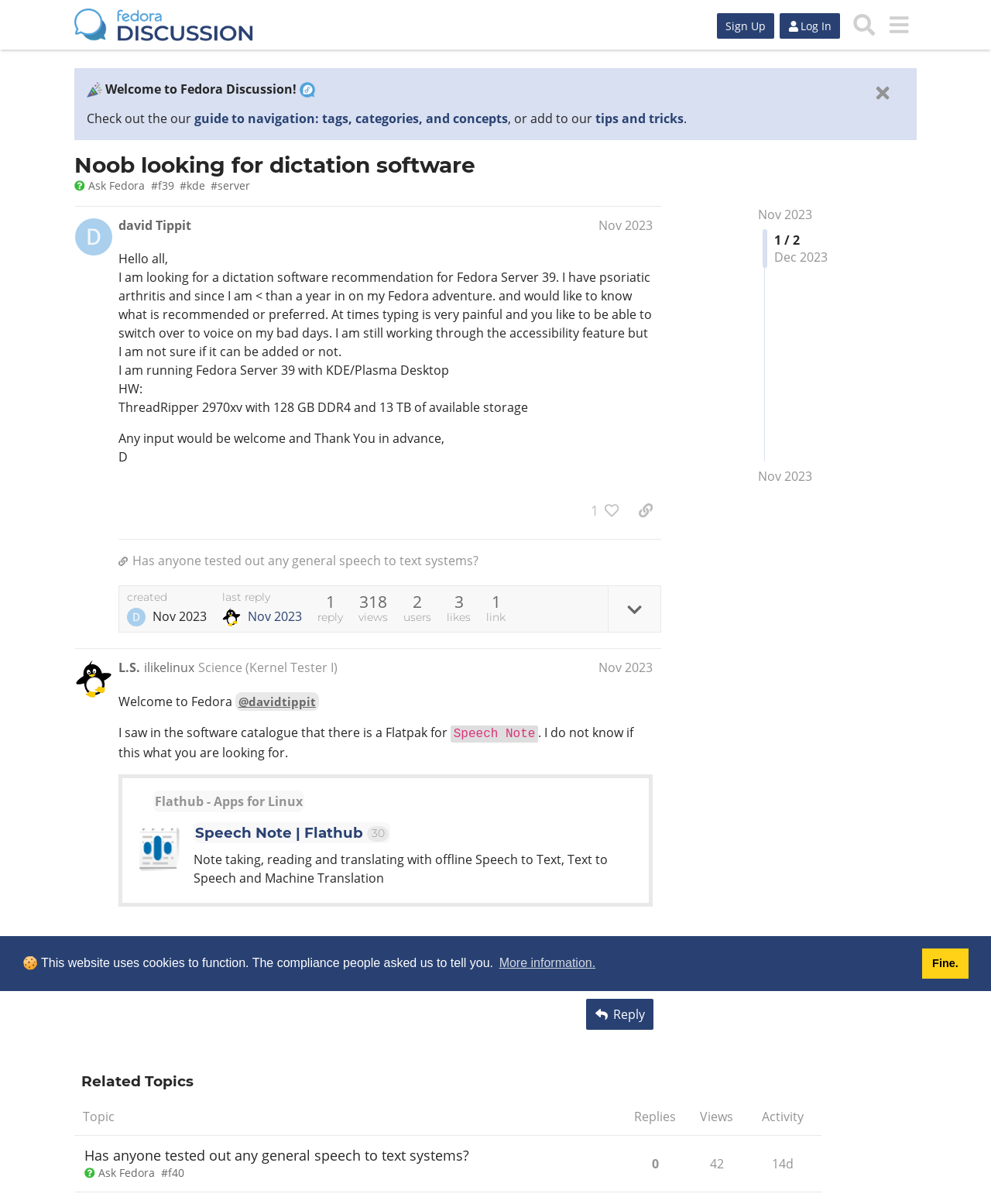Please locate the bounding box coordinates of the element that should be clicked to complete the given instruction: "Click the 'Sign Up' button".

[0.723, 0.011, 0.781, 0.032]